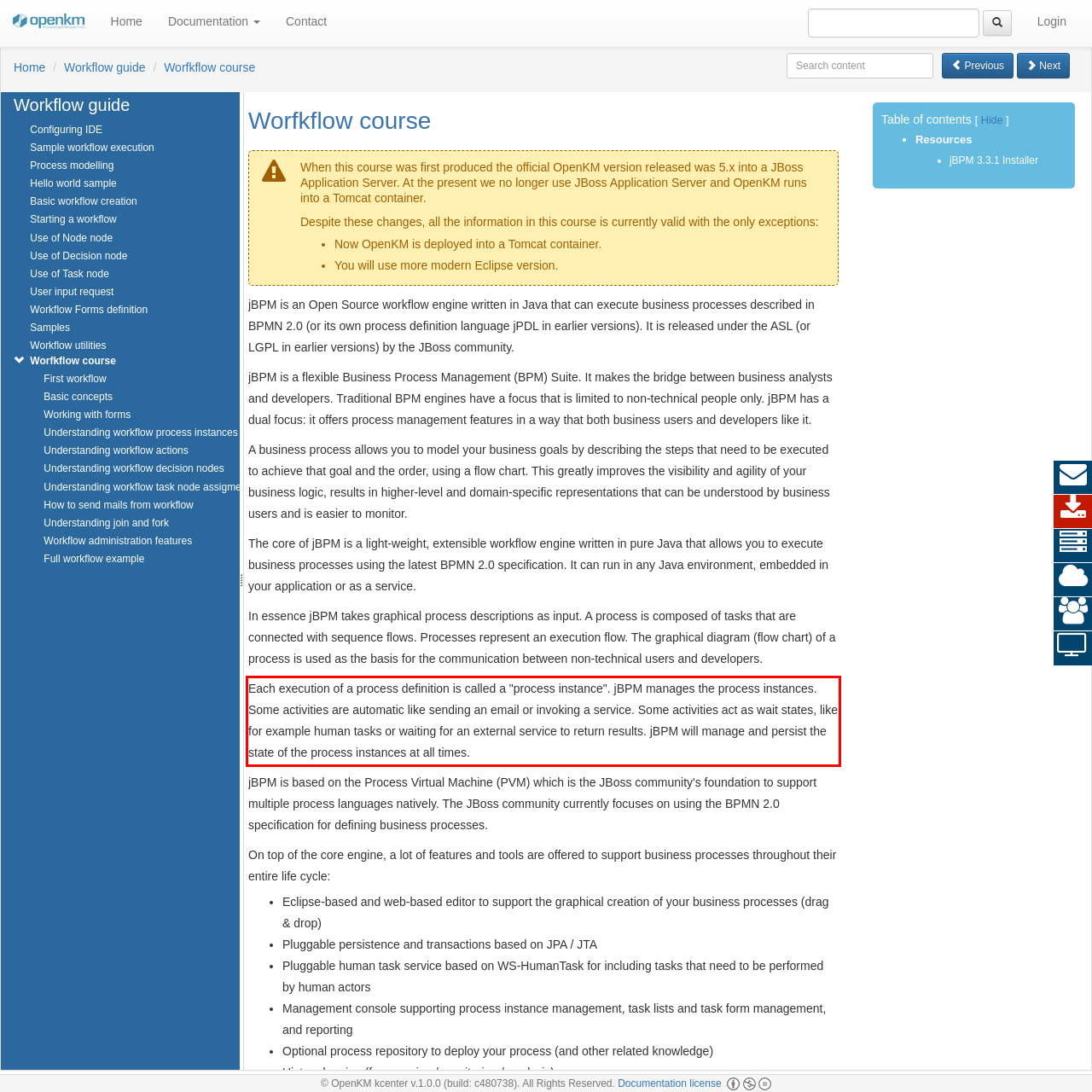Please identify the text within the red rectangular bounding box in the provided webpage screenshot.

Each execution of a process definition is called a "process instance". jBPM manages the process instances. Some activities are automatic like sending an email or invoking a service. Some activities act as wait states, like for example human tasks or waiting for an external service to return results. jBPM will manage and persist the state of the process instances at all times.